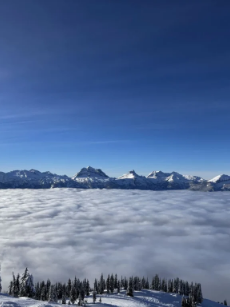Provide a comprehensive description of the image.

Breathtaking view from Revelstoke, showcasing a stunning winter landscape where snow blankets the ground, creating a soft, white mist above the clouds. The horizon is lined with majestic mountain peaks, glistening under the blue sky. The image captures the essence of winter activities in Revelstoke, inviting winter lovers to experience the thrill of heli-skiing directly from the surrounding slopes. This panoramic vista encapsulates the beauty of the season and the excitement of adventure awaiting in the region, celebrated for its exceptional skiing and snowmobiling opportunities. Perfectly serene and awe-inspiring, this scene embodies the joy and spirit of winter in the heart of the mountains.